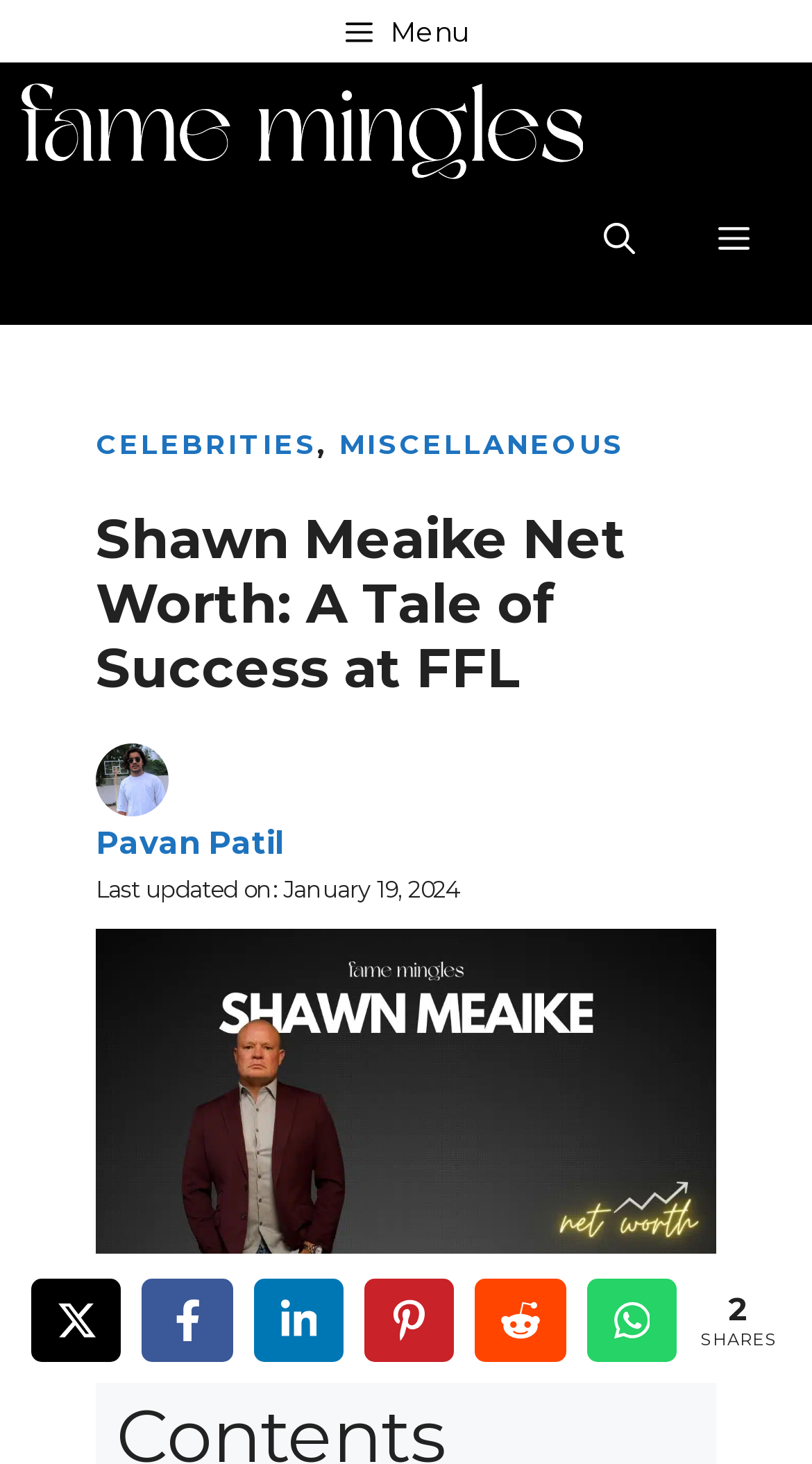What is the name of the CEO and President of FFL? From the image, respond with a single word or brief phrase.

Shawn Meaike